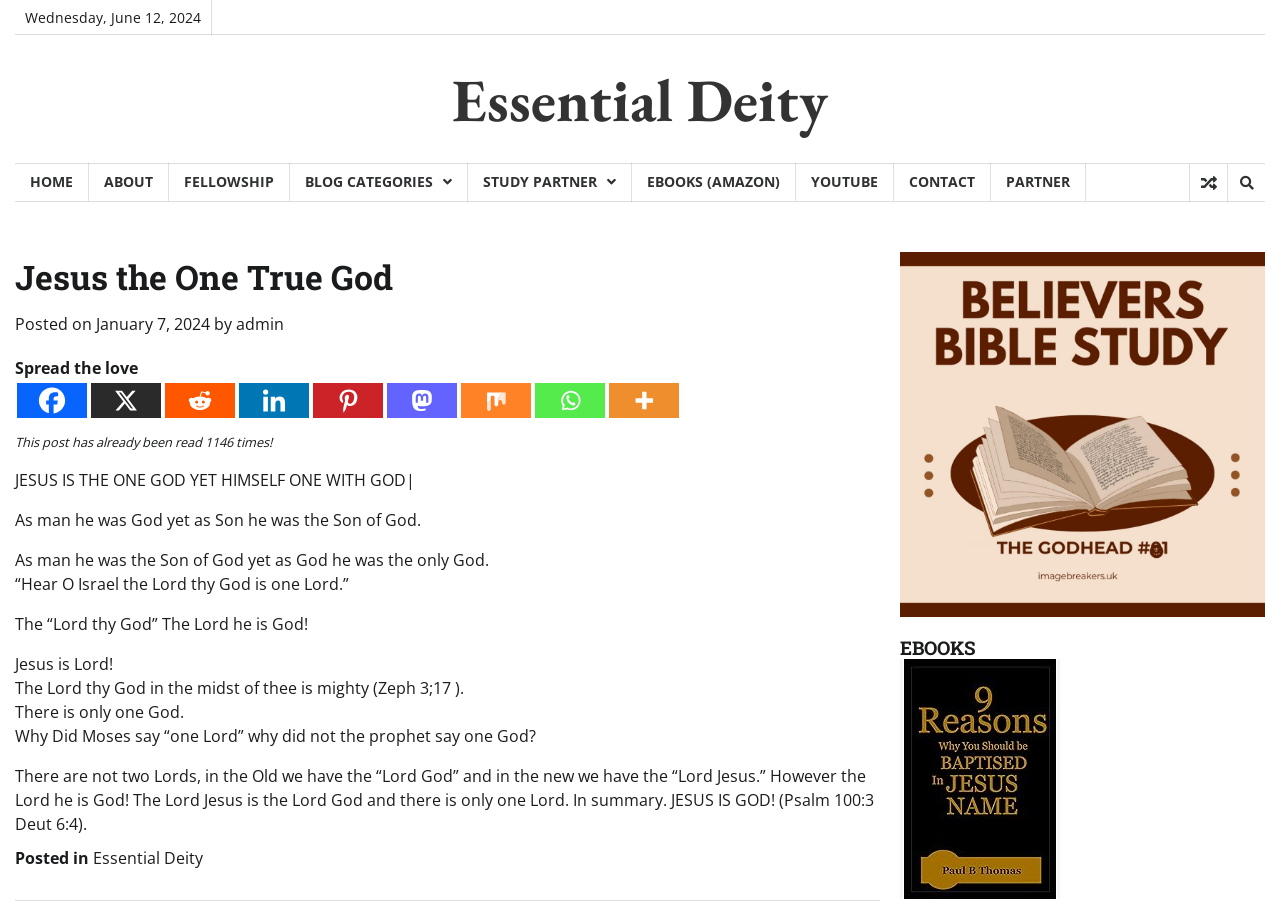Locate the bounding box coordinates of the clickable element to fulfill the following instruction: "Click the 'CONTACT' link". Provide the coordinates as four float numbers between 0 and 1 in the format [left, top, right, bottom].

[0.698, 0.177, 0.774, 0.218]